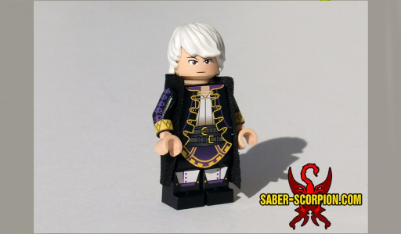Provide a comprehensive description of the image.

The image features a meticulously designed custom LEGO minifigure representing the character "Anime Adventurer Female Mage." The figure is adorned in an elaborate outfit that combines a long, dark coat with purple and gold accents, reflecting a magical and adventurous aesthetic. The minifigure's striking white hair adds to the character's charm and uniqueness. This collectible figure is part of a range that merges anime style with classic LEGO design, appealing to both LEGO enthusiasts and anime fans alike. The background is softly blurred, emphasizing the vibrant details of the minifigure, while the bottom corner showcases the logo of Saber-Scorpion, indicating its origin from a specialized creator known for custom figures and accessories.